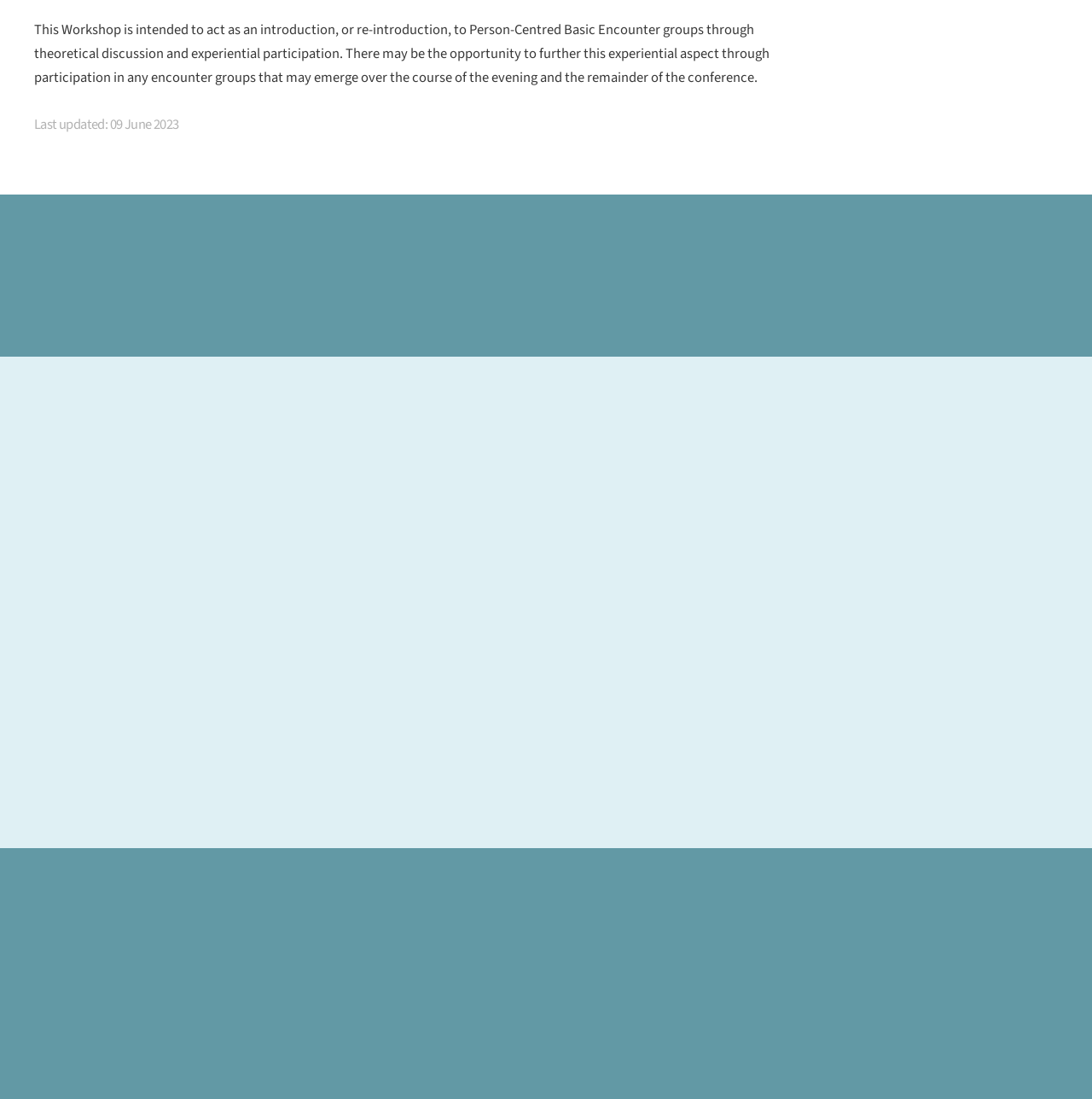Specify the bounding box coordinates of the element's region that should be clicked to achieve the following instruction: "Search here". The bounding box coordinates consist of four float numbers between 0 and 1, in the format [left, top, right, bottom].

None